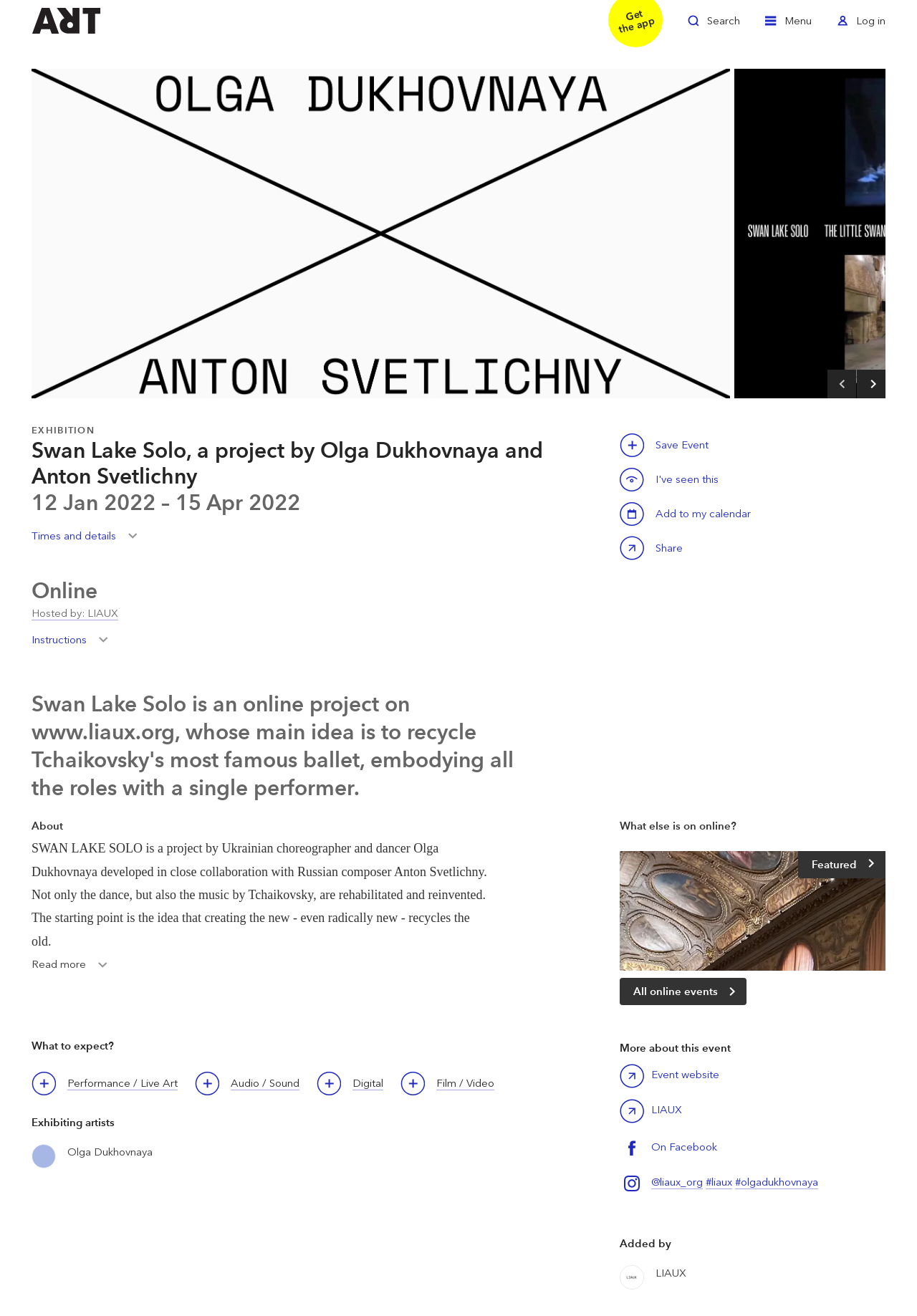Please determine the bounding box coordinates of the section I need to click to accomplish this instruction: "Save this event".

[0.676, 0.329, 0.703, 0.347]